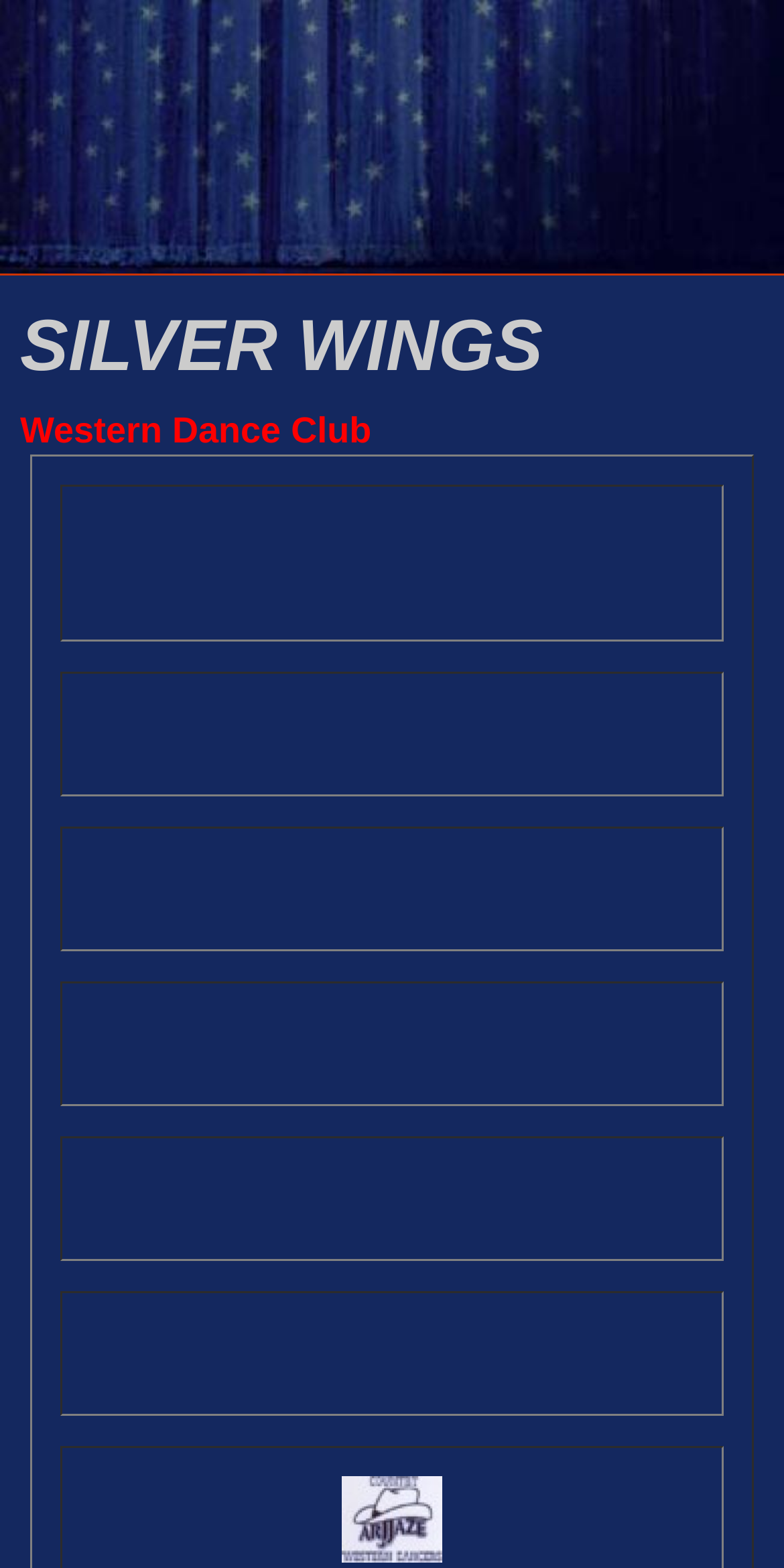Provide a single word or phrase answer to the question: 
How many text elements are located at the top of the webpage?

2